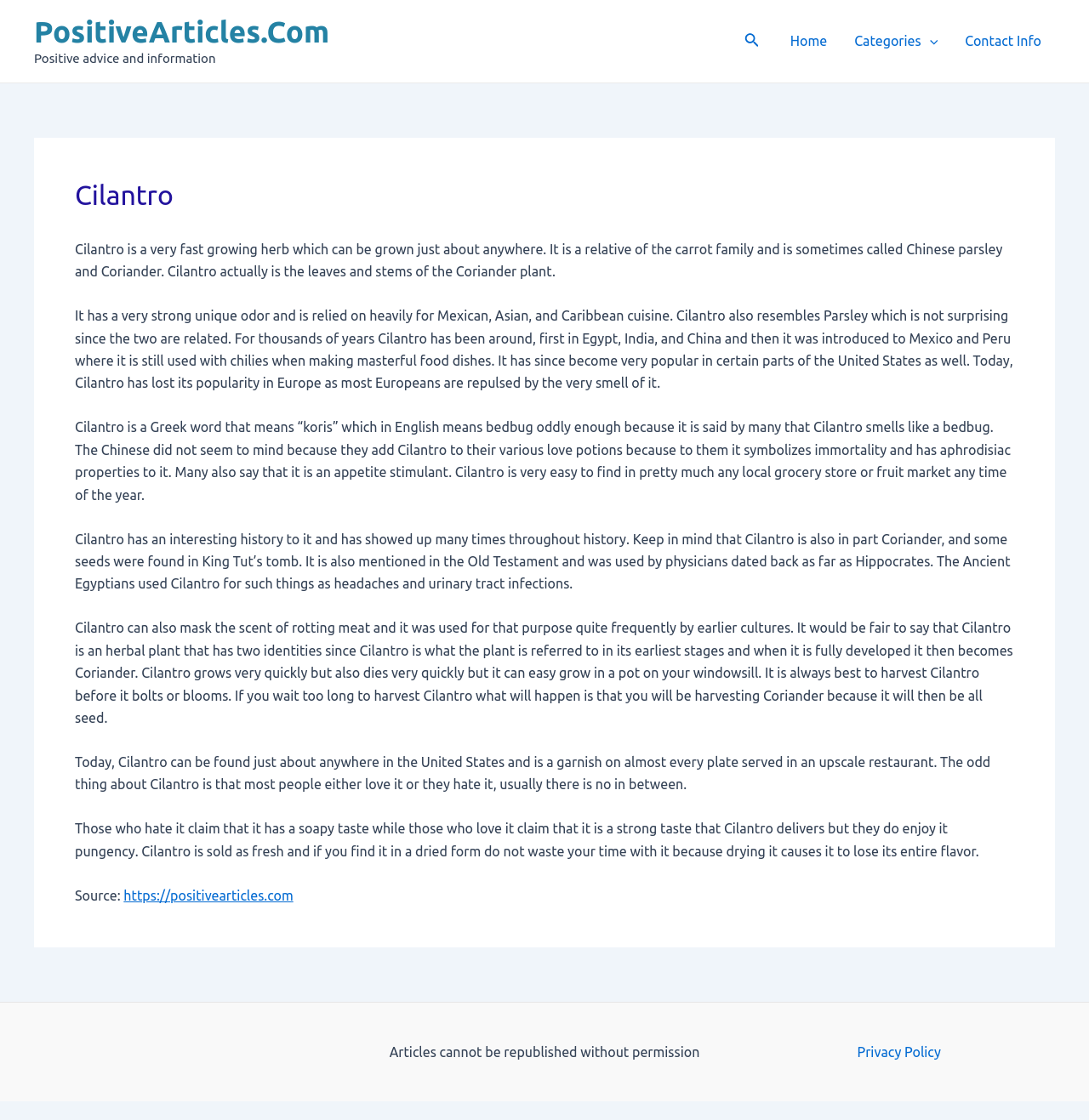Find the bounding box coordinates for the area you need to click to carry out the instruction: "Click on the 'Privacy Policy' link". The coordinates should be four float numbers between 0 and 1, indicated as [left, top, right, bottom].

[0.787, 0.932, 0.864, 0.946]